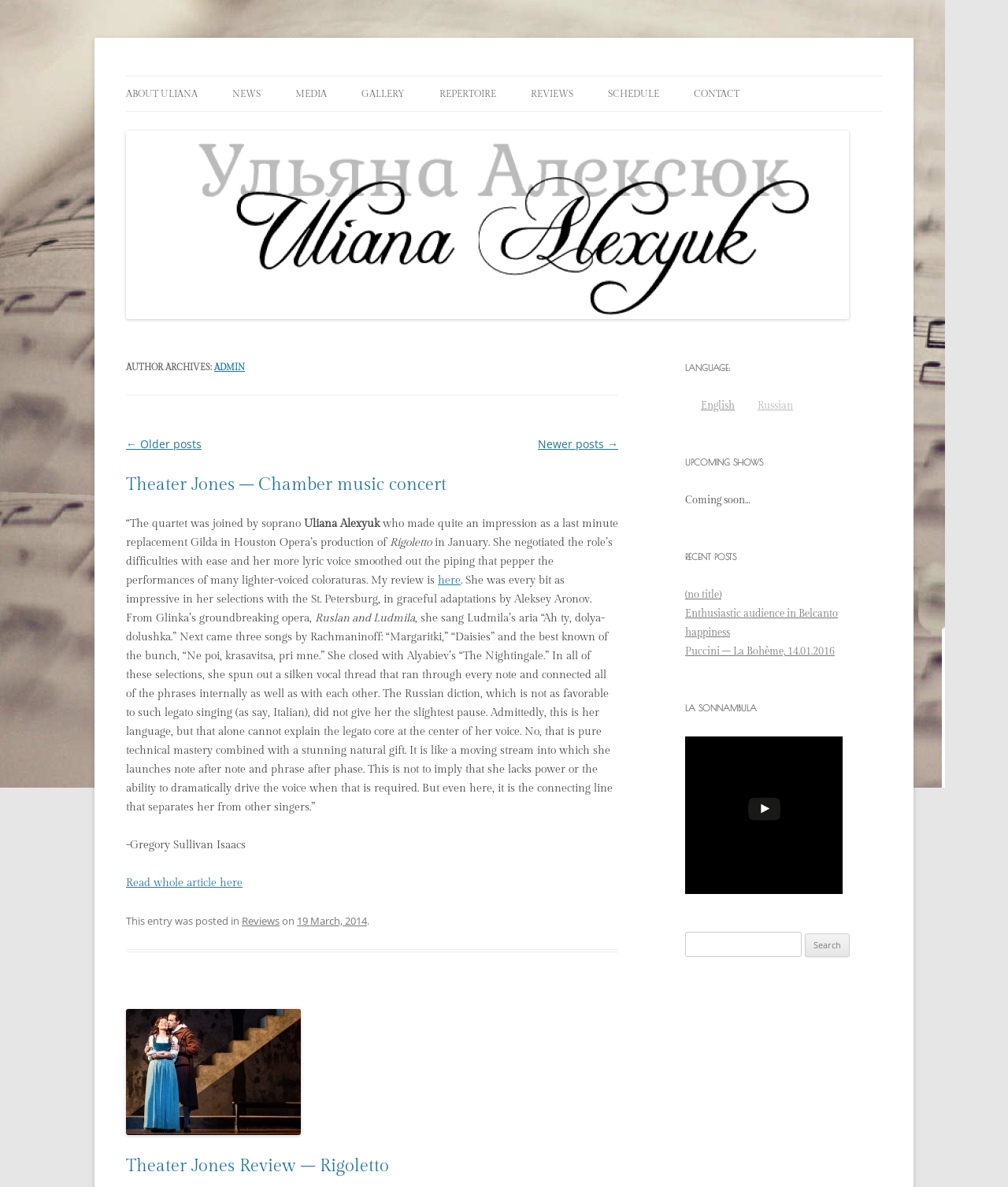Is there a search function on the webpage?
From the image, respond using a single word or phrase.

Yes